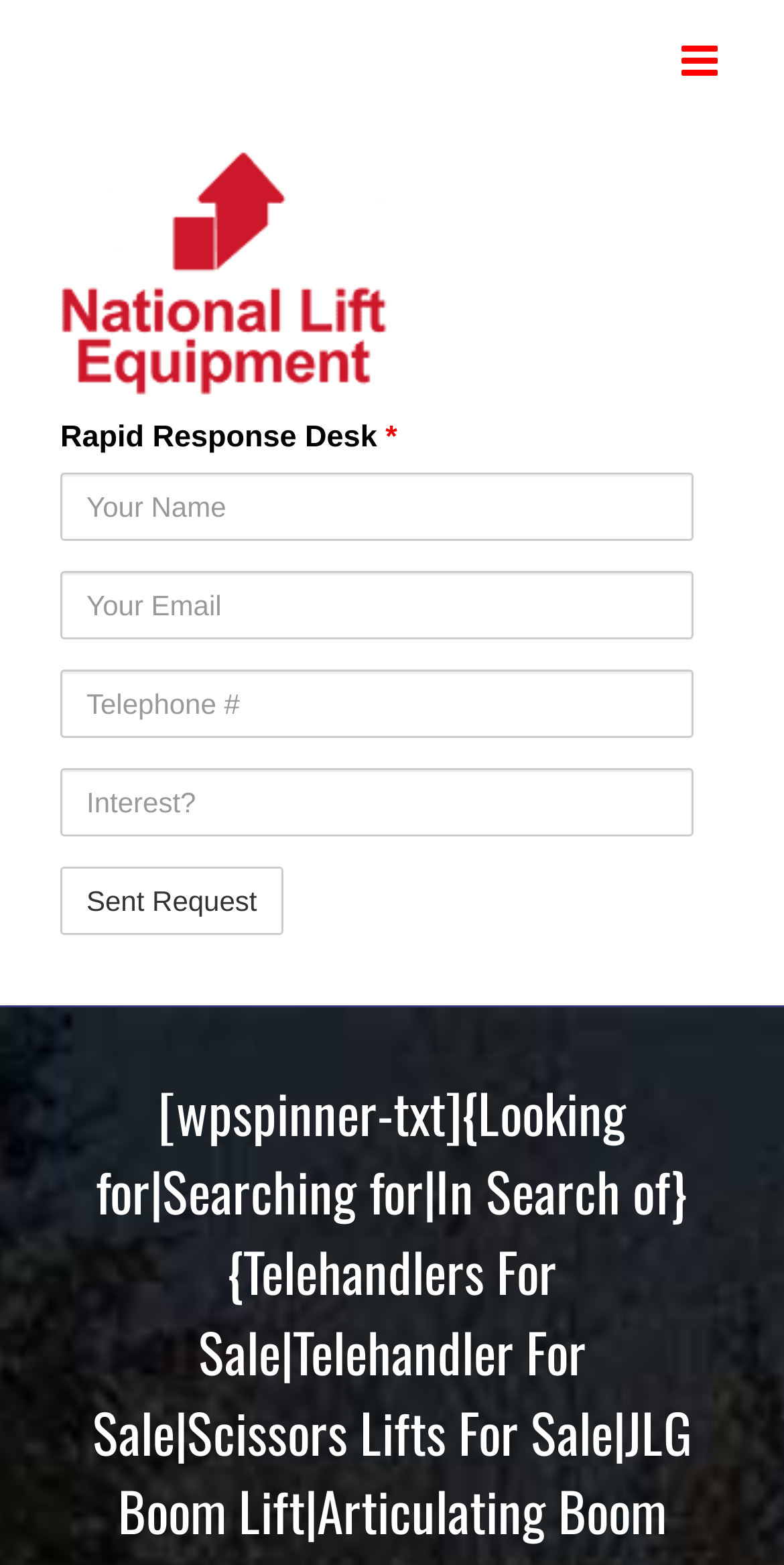Based on the element description name="fld_1440694" placeholder="Interest?", identify the bounding box of the UI element in the given webpage screenshot. The coordinates should be in the format (top-left x, top-left y, bottom-right x, bottom-right y) and must be between 0 and 1.

[0.077, 0.49, 0.885, 0.534]